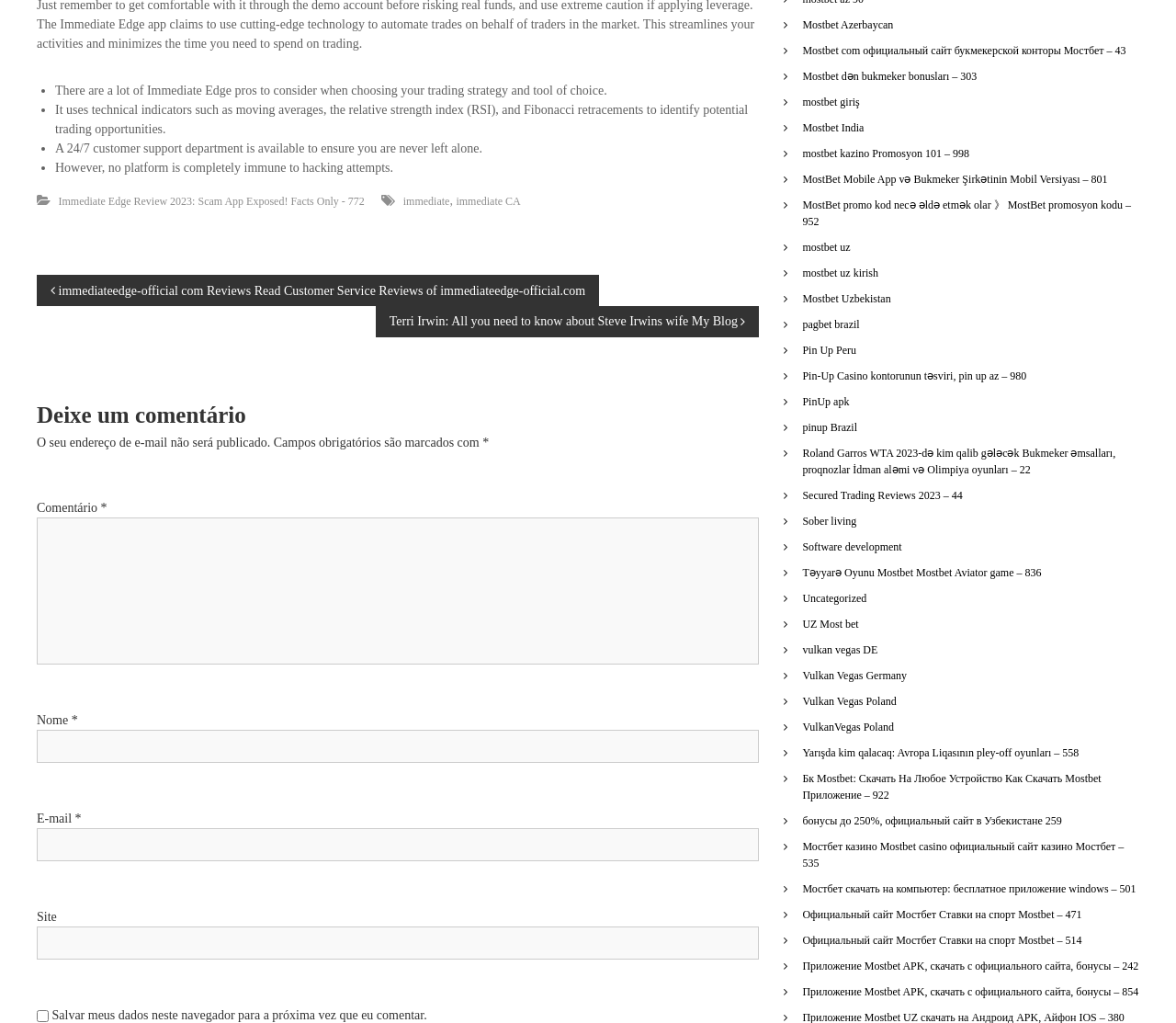Pinpoint the bounding box coordinates of the clickable area needed to execute the instruction: "Show all metadata". The coordinates should be specified as four float numbers between 0 and 1, i.e., [left, top, right, bottom].

None